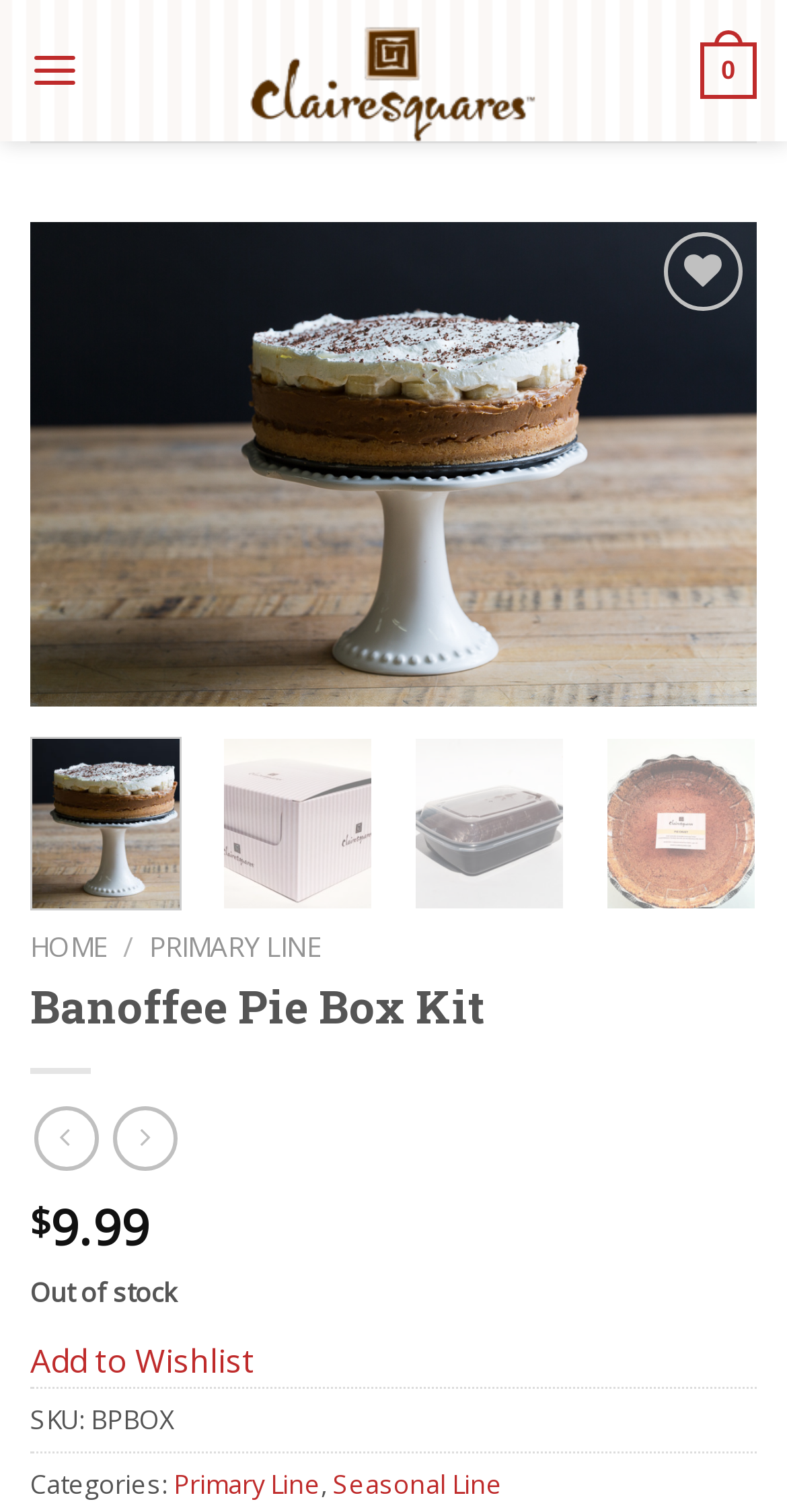Find and specify the bounding box coordinates that correspond to the clickable region for the instruction: "Click on the Wishlist button".

[0.844, 0.154, 0.944, 0.205]